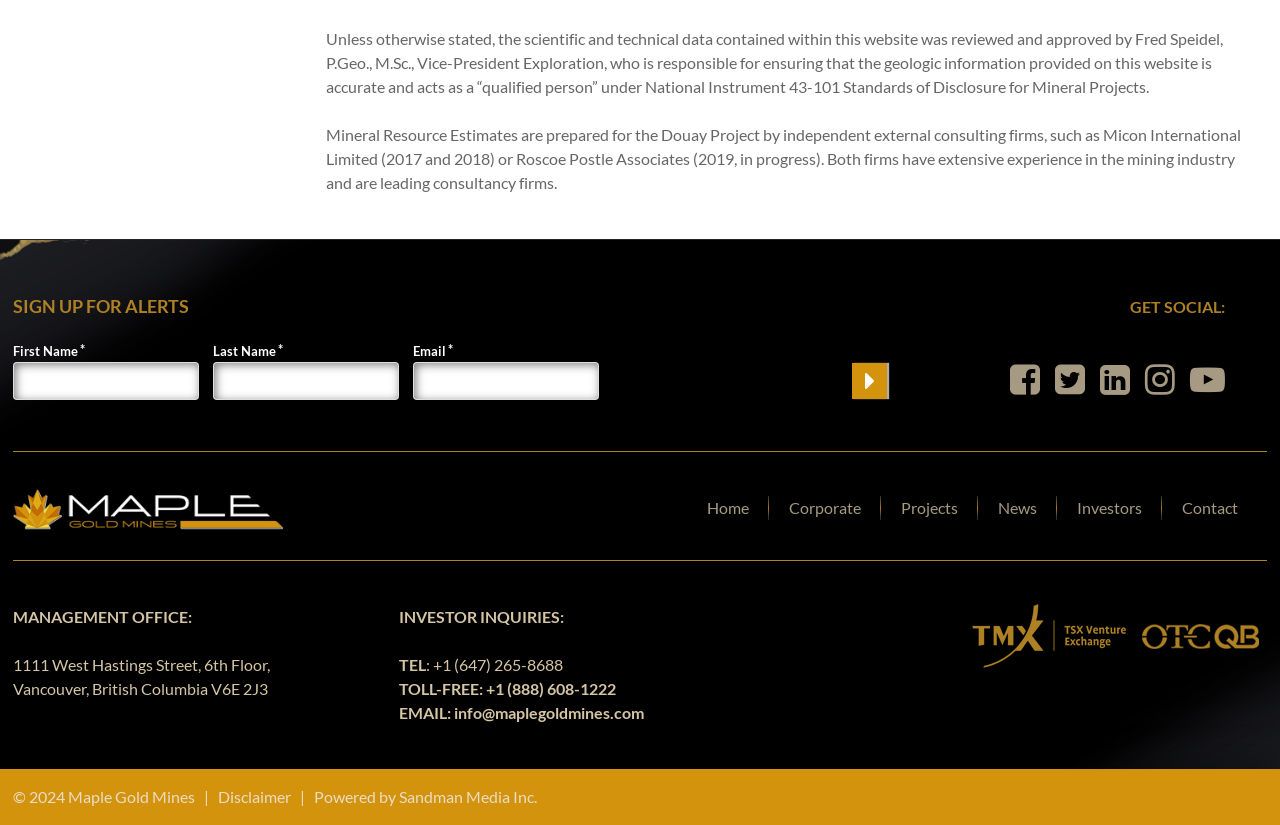What is the purpose of the 'SIGN UP FOR ALERTS' section?
Answer the question based on the image using a single word or a brief phrase.

To receive updates